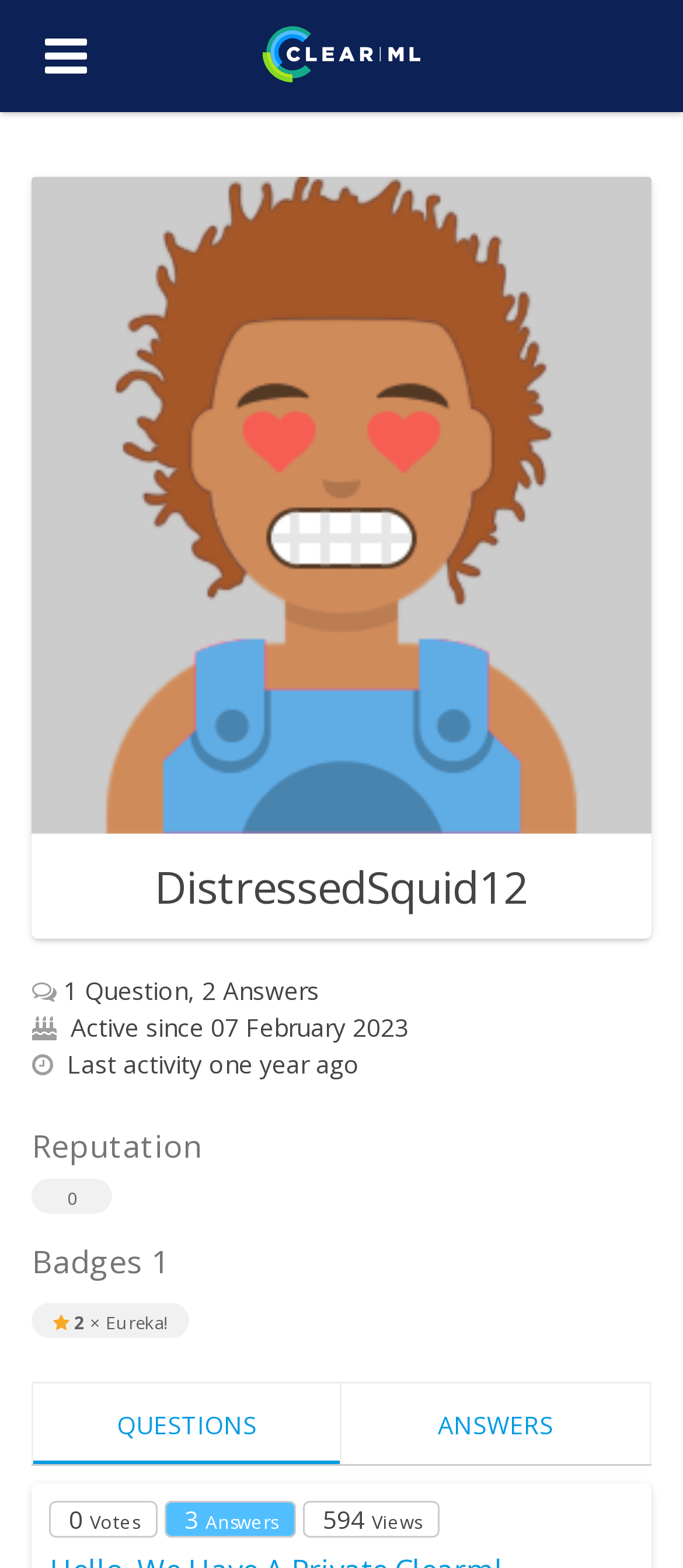Based on the element description alt="scoold logo", identify the bounding box coordinates for the UI element. The coordinates should be in the format (top-left x, top-left y, bottom-right x, bottom-right y) and within the 0 to 1 range.

[0.385, 0.017, 0.615, 0.053]